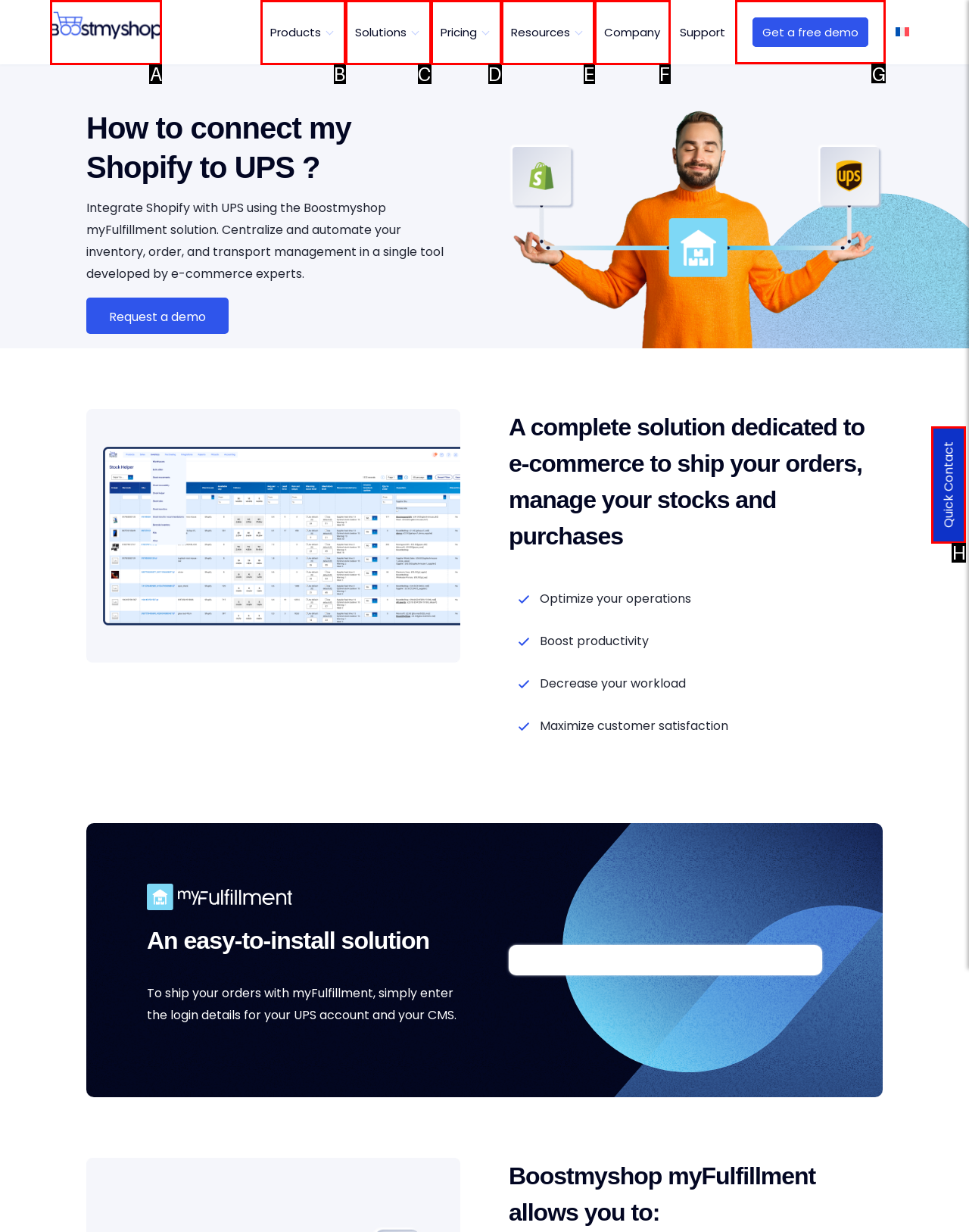Identify the letter of the option to click in order to Get a free demo. Answer with the letter directly.

G